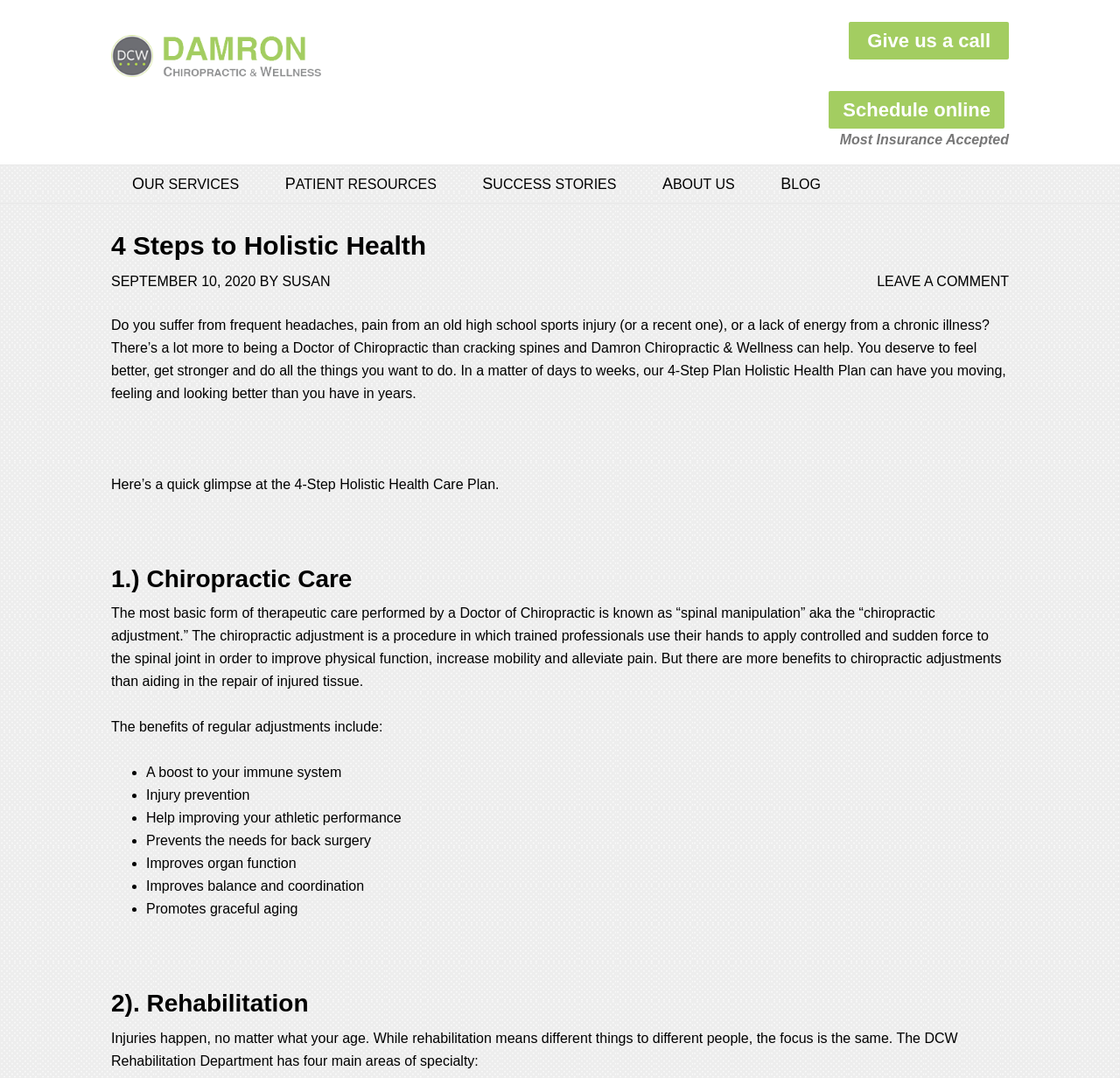Can you determine the bounding box coordinates of the area that needs to be clicked to fulfill the following instruction: "Click on the '4 Steps to Holistic Health' link"?

[0.099, 0.214, 0.381, 0.241]